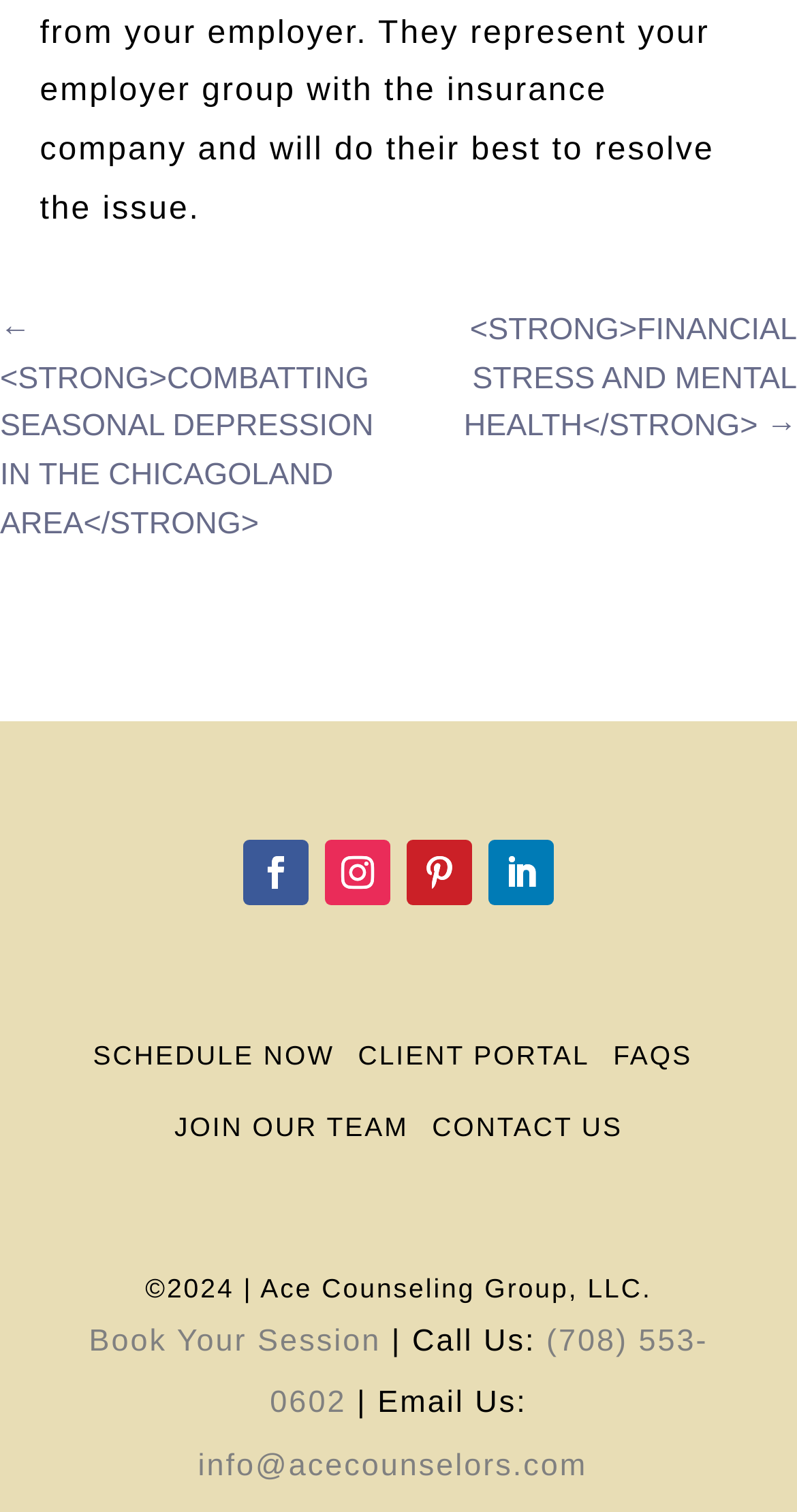Please identify the bounding box coordinates of the element I need to click to follow this instruction: "Visit the client portal".

[0.449, 0.687, 0.74, 0.708]